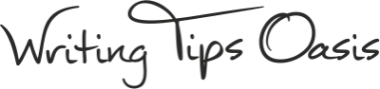Give a thorough and detailed caption for the image.

This image features the logo of "Writing Tips Oasis," a website dedicated to assisting writers in improving their craft and successfully publishing their work. The logo, displayed in a stylish font, emphasizes the site's focus on offering valuable writing tips. Positioned prominently on the webpage, it symbolizes a welcoming resource for both new and experienced writers seeking guidance and inspiration in their writing journey.